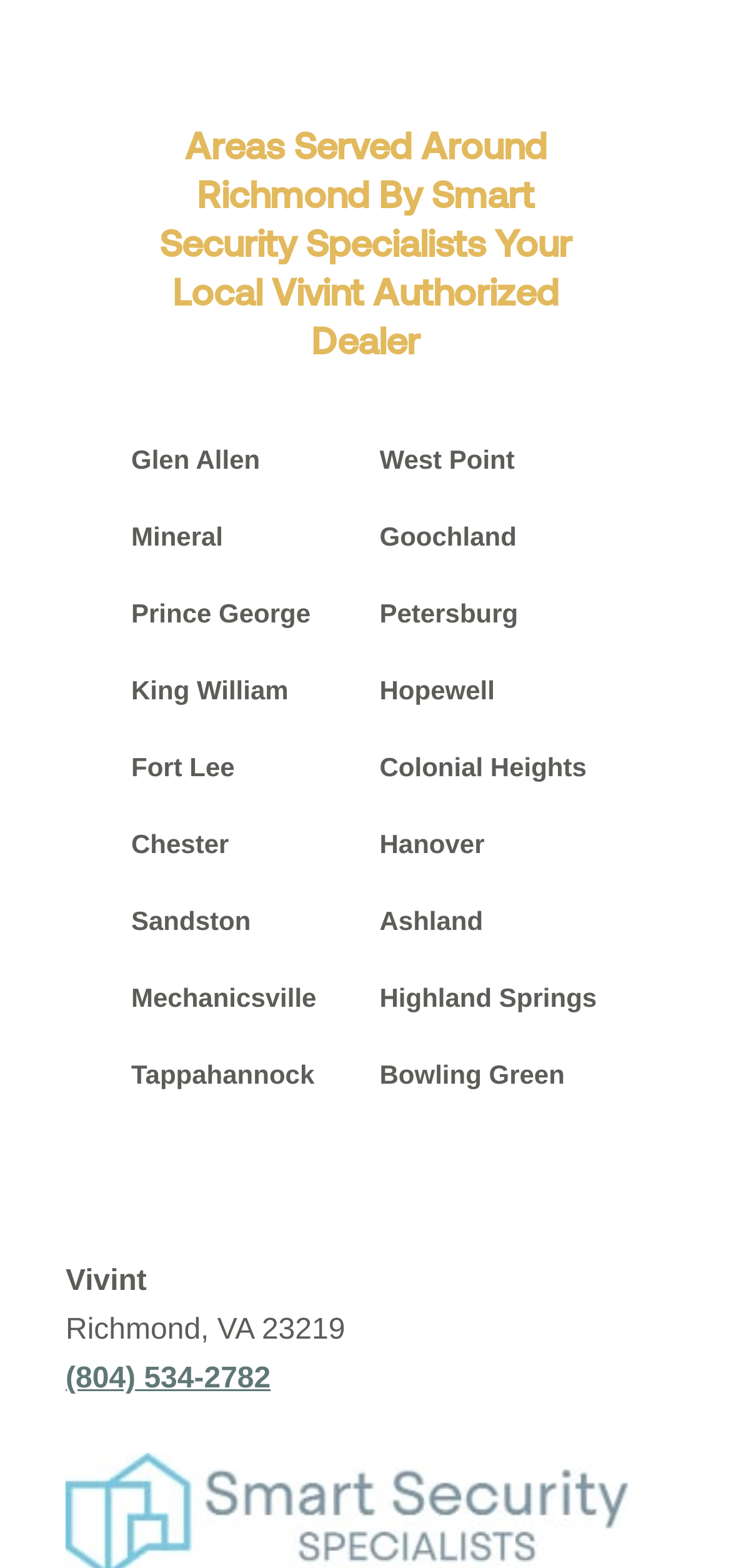What is the name of the company associated with the dealer?
Refer to the screenshot and respond with a concise word or phrase.

Vivint